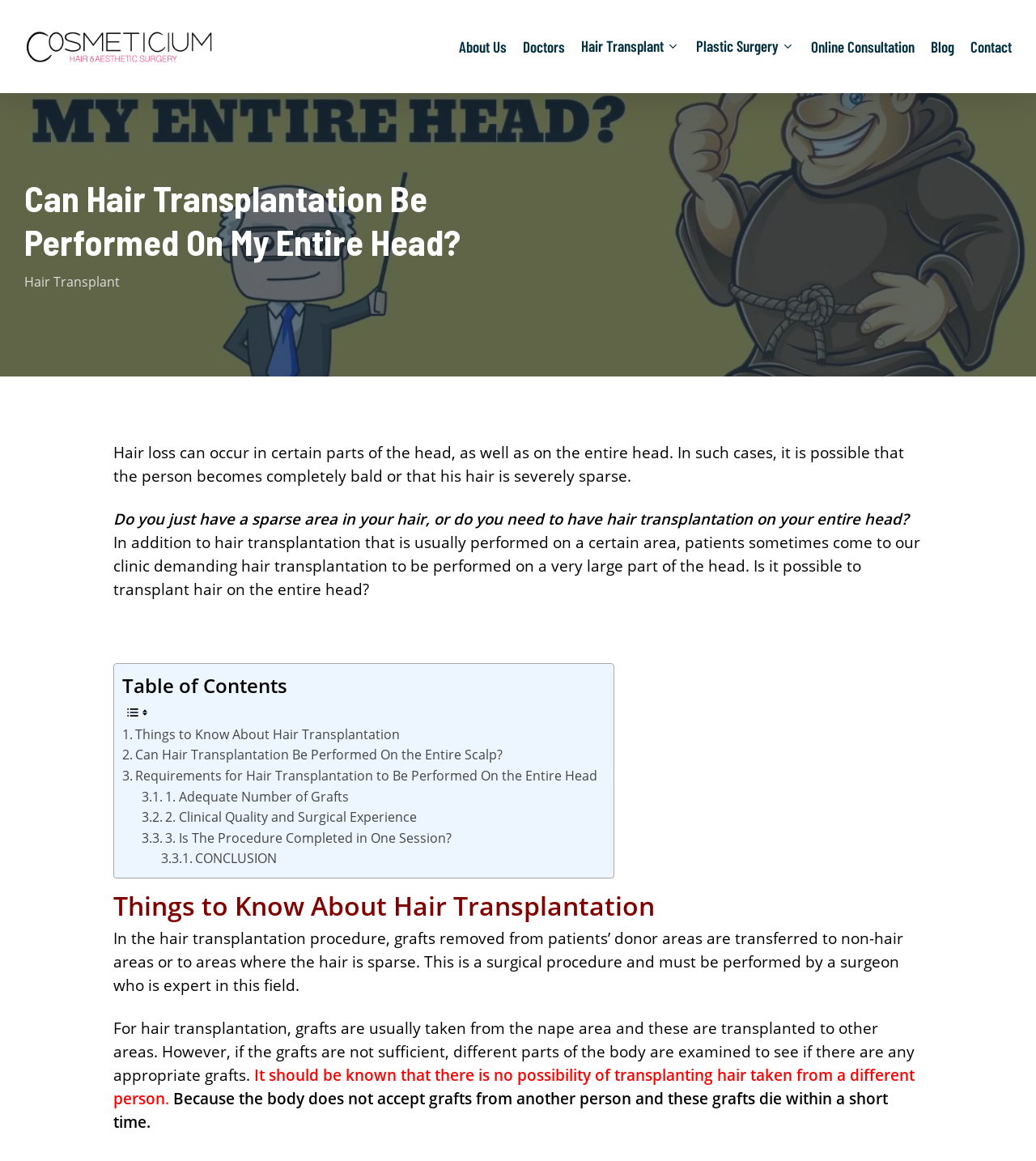Respond to the question below with a single word or phrase: What is hair transplantation?

Surgical procedure